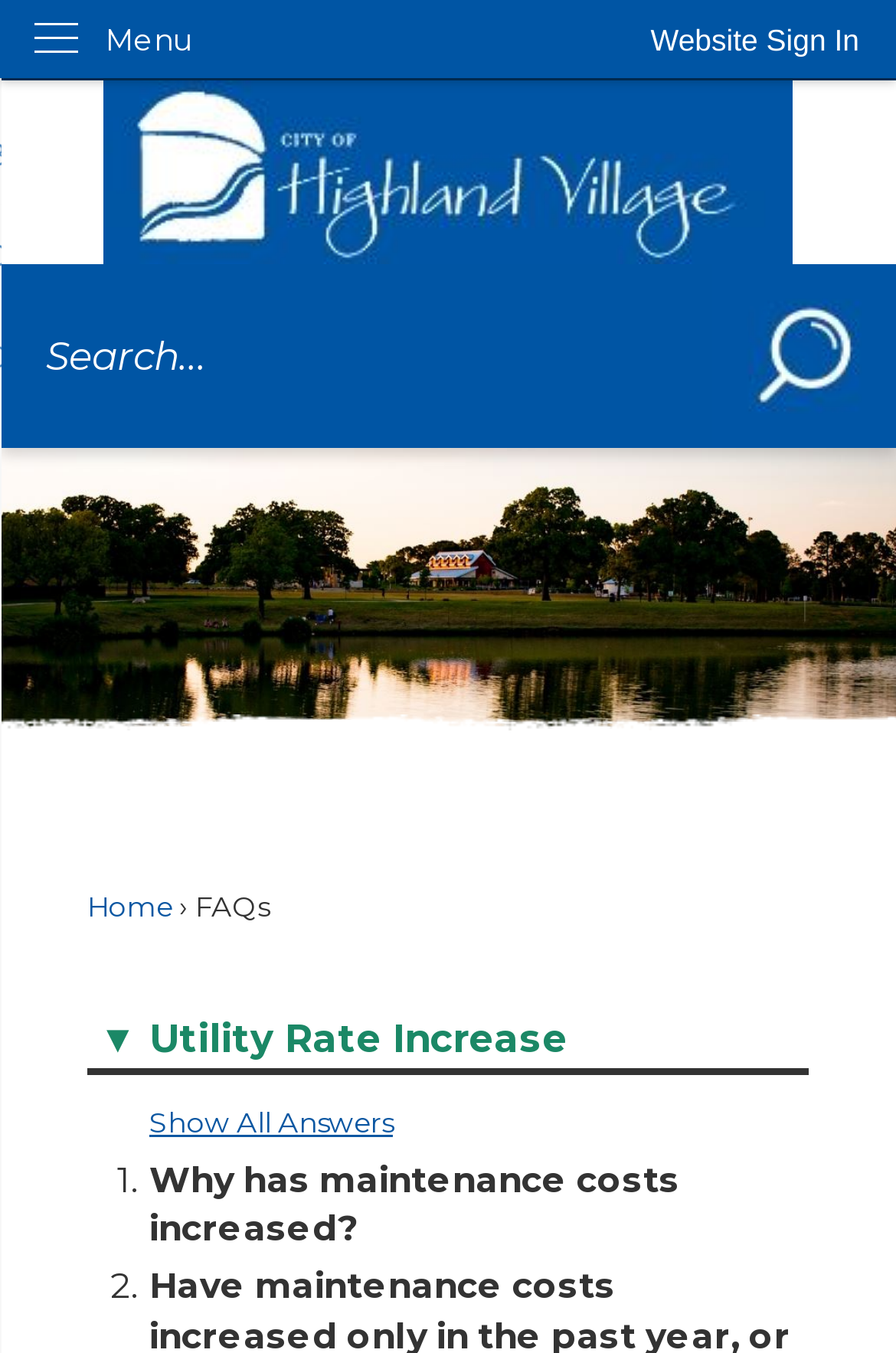Please find the bounding box coordinates for the clickable element needed to perform this instruction: "Go to the home page".

[0.0, 0.059, 1.0, 0.195]